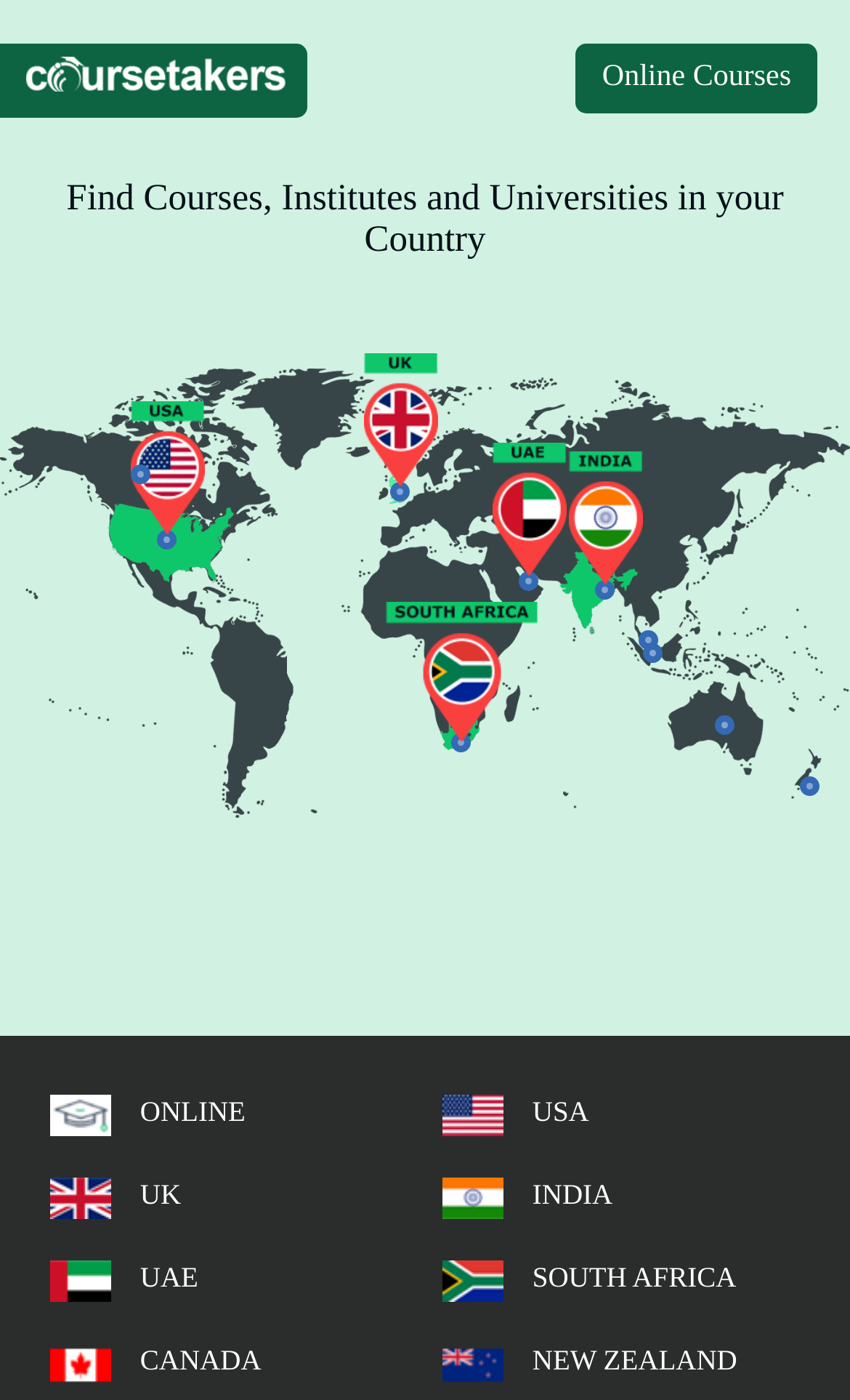Generate a thorough caption that explains the contents of the webpage.

This webpage is a course search platform that allows users to search for courses, institutes, schools, and universities in various countries. At the top left corner, there is a logo of Coursetakers.com, accompanied by a link to the website's homepage. Next to the logo, there is a link to "Online Courses".

Below the logo, there is a heading that reads "Find Courses, Institutes and Universities in your Country". Underneath the heading, there is a large map image that spans the entire width of the page.

On the left side of the map, there are several links to search for courses in different countries, including the UK, USA, India, South Africa, UAE, Canada, and New Zealand. Each link has a corresponding flag icon next to it. These links are arranged vertically, with the UK link at the top and the New Zealand link at the bottom.

On the right side of the map, there are several links to search for courses in specific countries, including Online, USA, UK, India, UAE, South Africa, Canada, and New Zealand. These links are also arranged vertically, with the Online link at the top and the New Zealand link at the bottom. Each link has a corresponding flag icon next to it.

Overall, the webpage is designed to help users quickly find courses and educational institutions in their desired country.